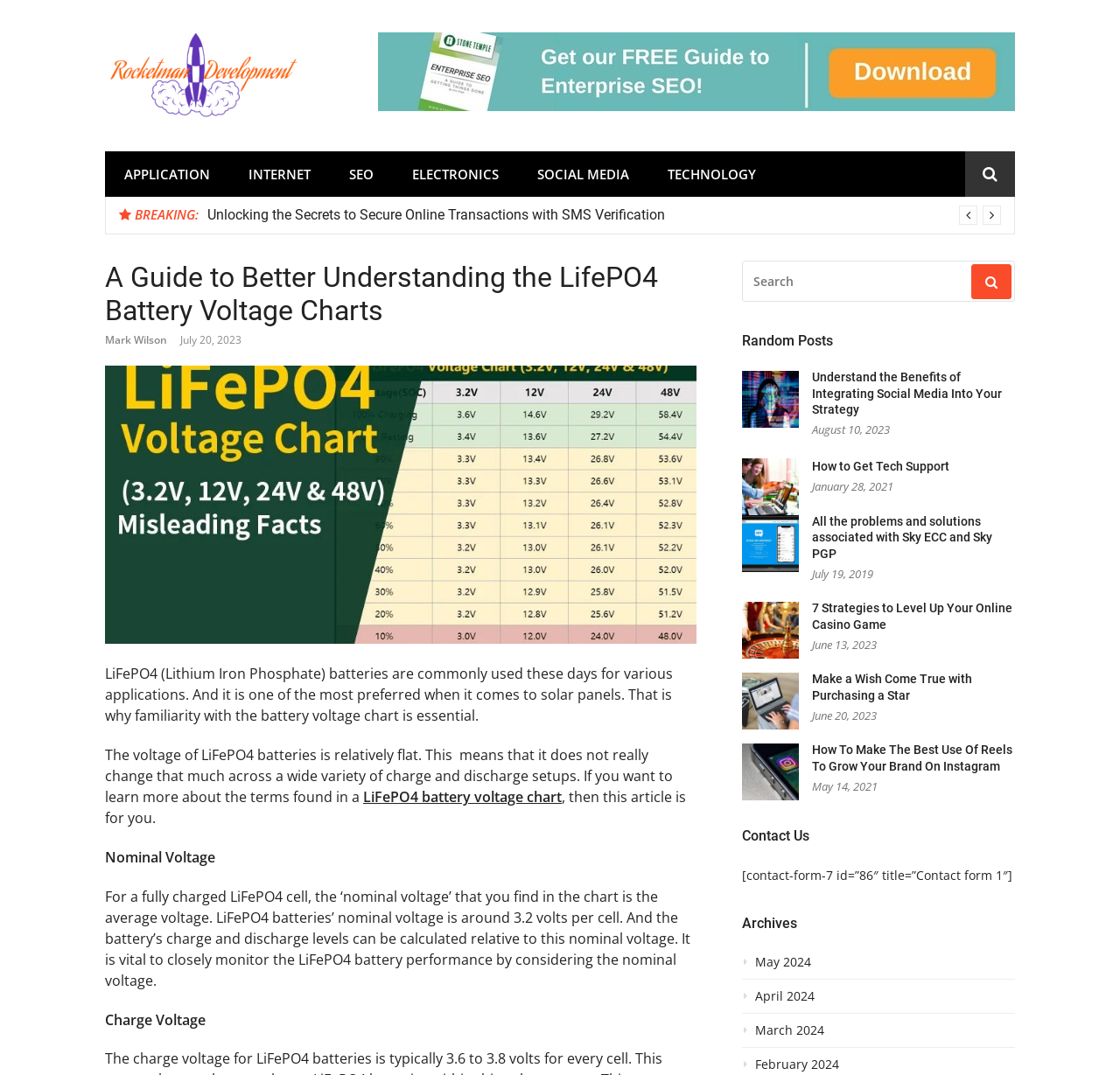Give a detailed account of the webpage, highlighting key information.

This webpage is a blog post titled "A Guide to Better Understanding the LifePO4 Battery Voltage Charts" by Mark Wilson, published on July 20, 2023. The page has a header section with a logo and a navigation menu consisting of six links: APPLICATION, INTERNET, SEO, ELECTRONICS, SOCIAL MEDIA, and TECHNOLOGY.

Below the header, there is a breaking news section with a dropdown menu containing a list of article titles. The main content of the page is divided into sections, starting with an introduction to LiFePO4 batteries and their usage in solar panels. The text explains the importance of understanding the battery voltage chart and provides a brief overview of the article's content.

The next section discusses the nominal voltage of LiFePO4 batteries, followed by a section on charge voltage. The page also features a search bar on the right side, allowing users to search for specific topics.

Further down the page, there is a section titled "Random Posts" that lists several article titles with links, along with their publication dates. These articles cover a range of topics, including social media strategy, tech support, online casinos, and purchasing stars.

The page also has a "Contact Us" section with a contact form, as well as an "Archives" section that lists links to monthly archives from May 2024 to March 2024.